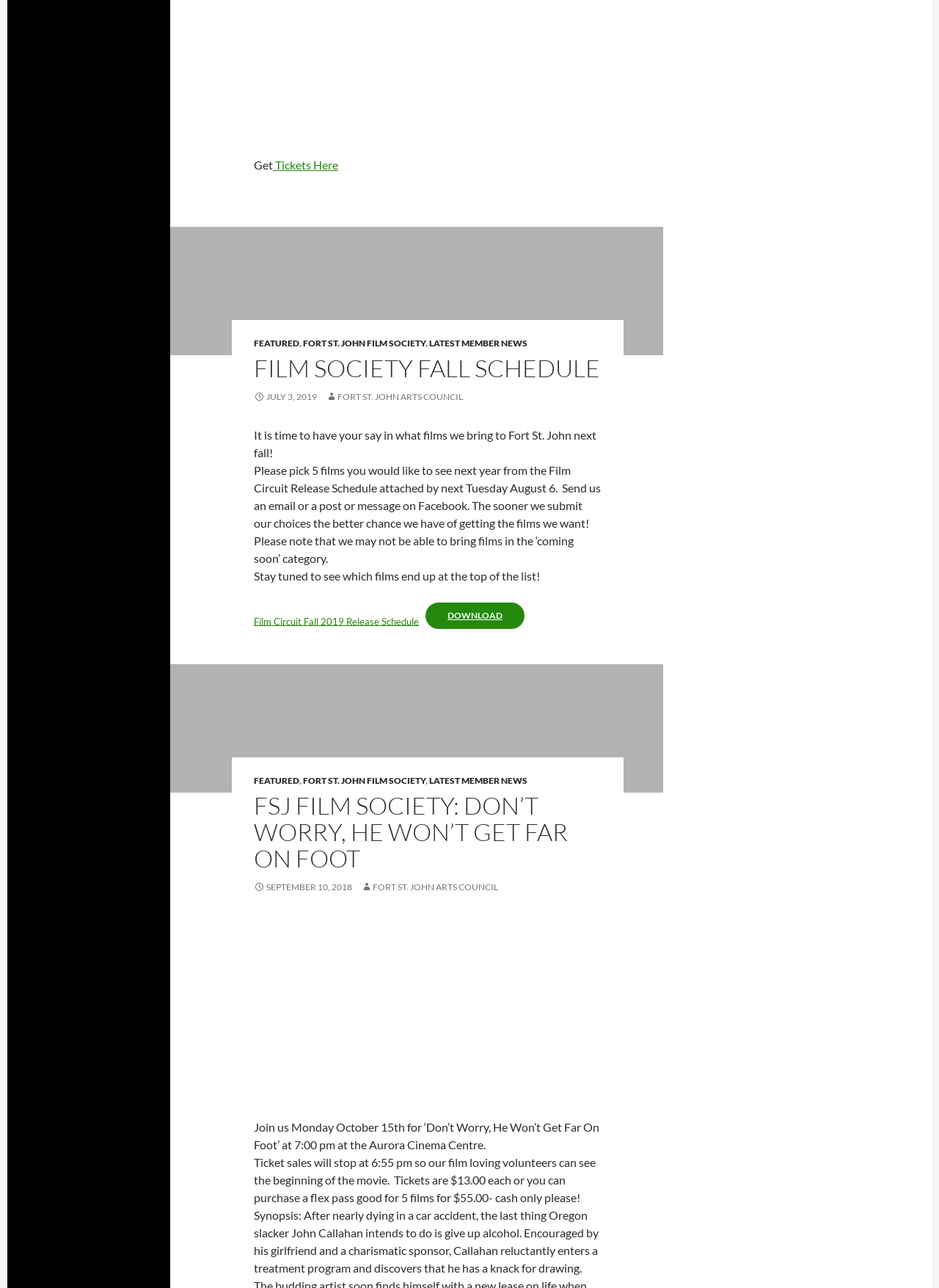Please answer the following question using a single word or phrase: 
What is the name of the film being shown on October 15th?

Don’t Worry, He Won’t Get Far On Foot